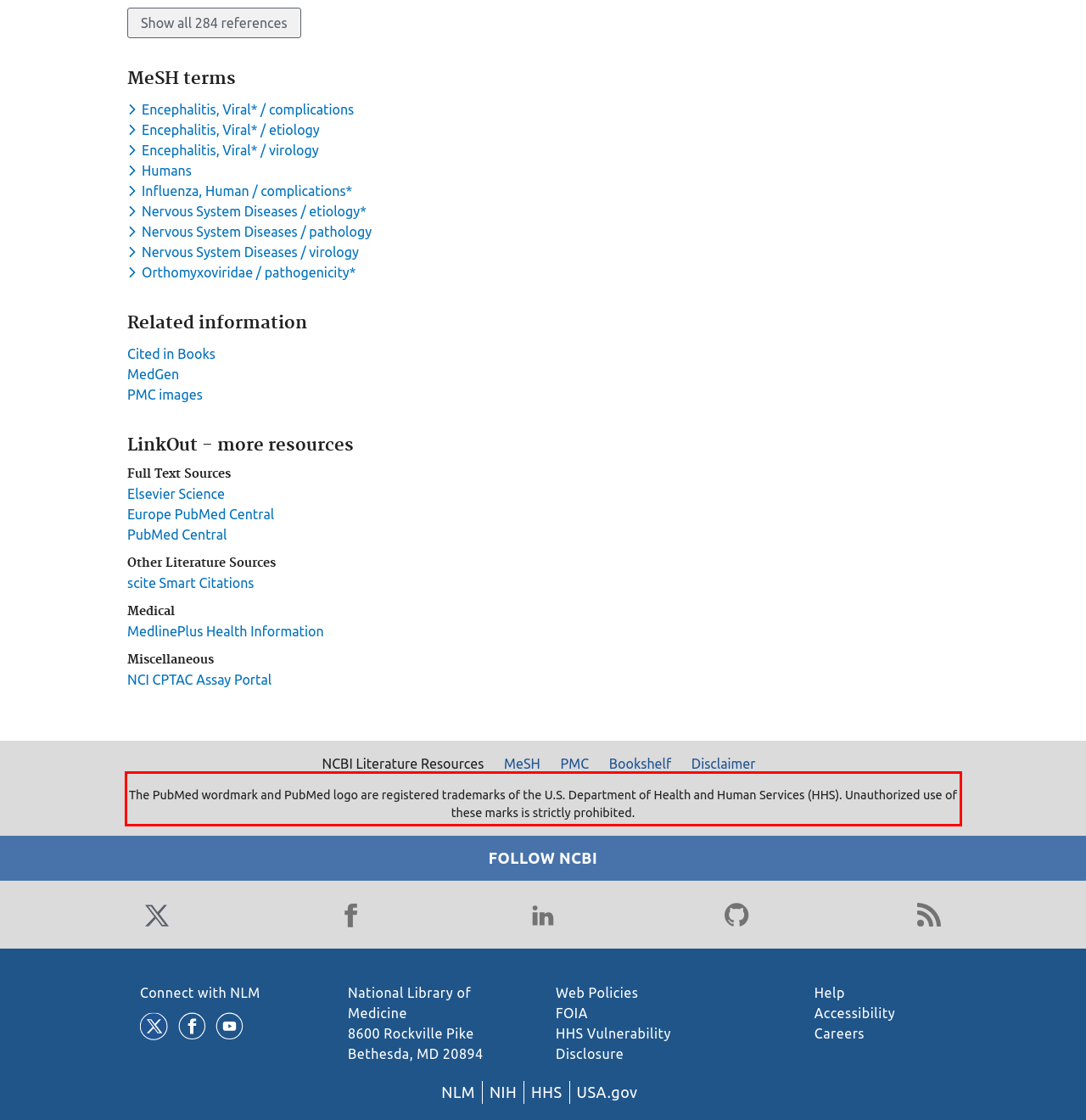In the given screenshot, locate the red bounding box and extract the text content from within it.

The PubMed wordmark and PubMed logo are registered trademarks of the U.S. Department of Health and Human Services (HHS). Unauthorized use of these marks is strictly prohibited.